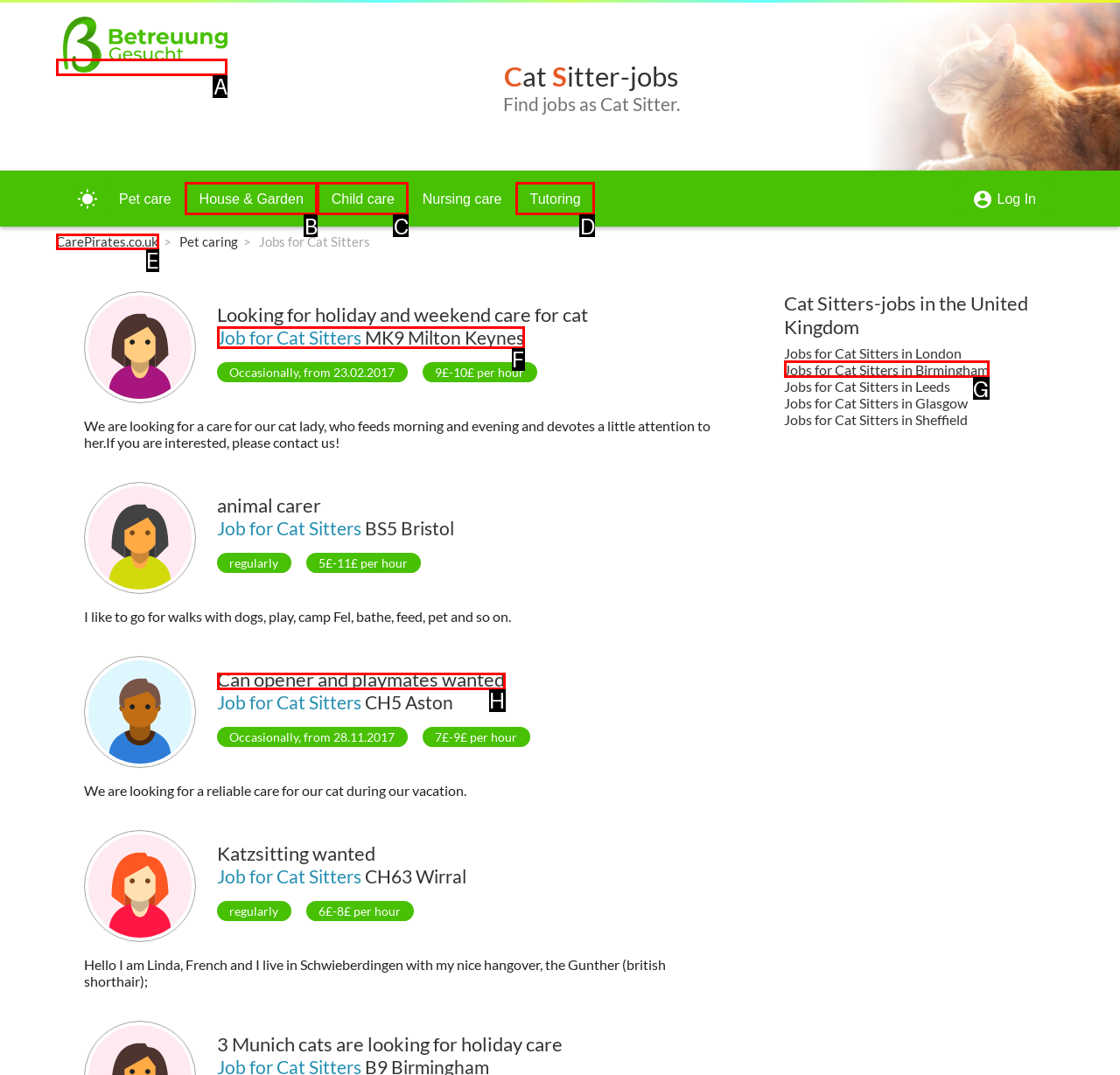To complete the task: View 'Job for Cat Sitters MK9 Milton Keynes', which option should I click? Answer with the appropriate letter from the provided choices.

F